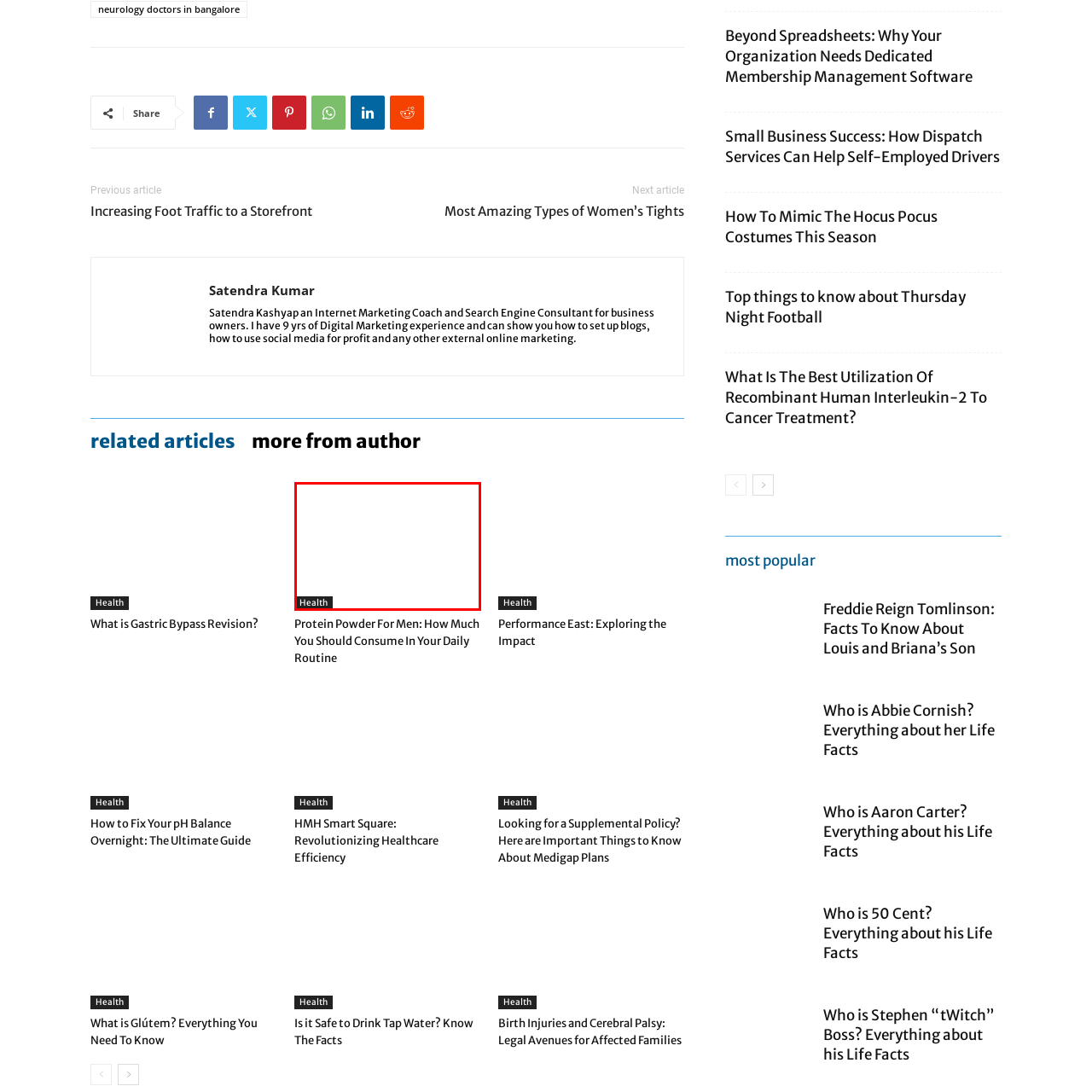Please analyze the portion of the image highlighted by the red bounding box and respond to the following question with a detailed explanation based on what you see: What is the design style of the image?

The caption describes the design as minimalistic, which suggests that the image has a simple and clean layout, with a focus on the word 'Health' as the central element.